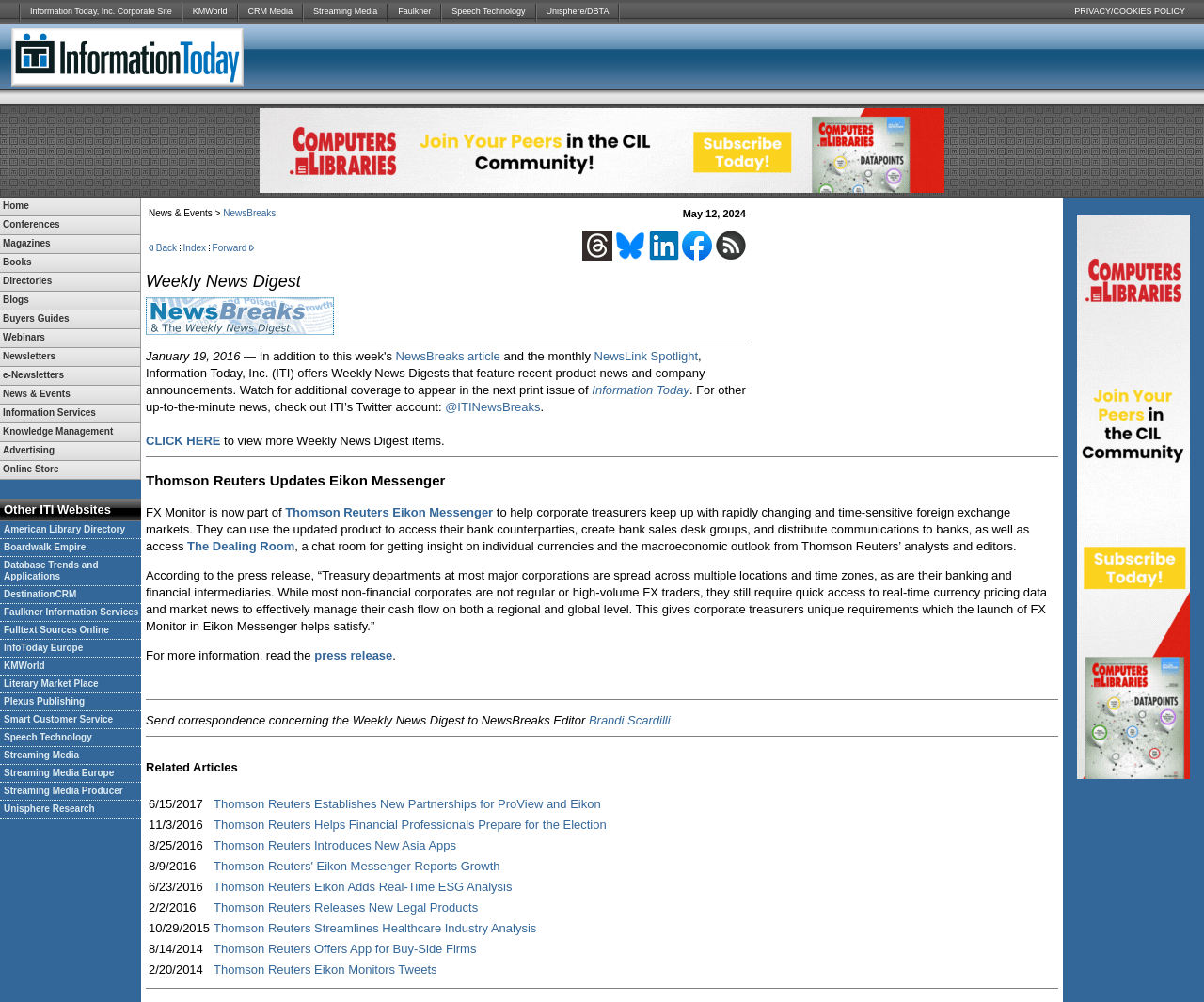What is the category of 'Streaming Media'?
Refer to the image and respond with a one-word or short-phrase answer.

Magazines